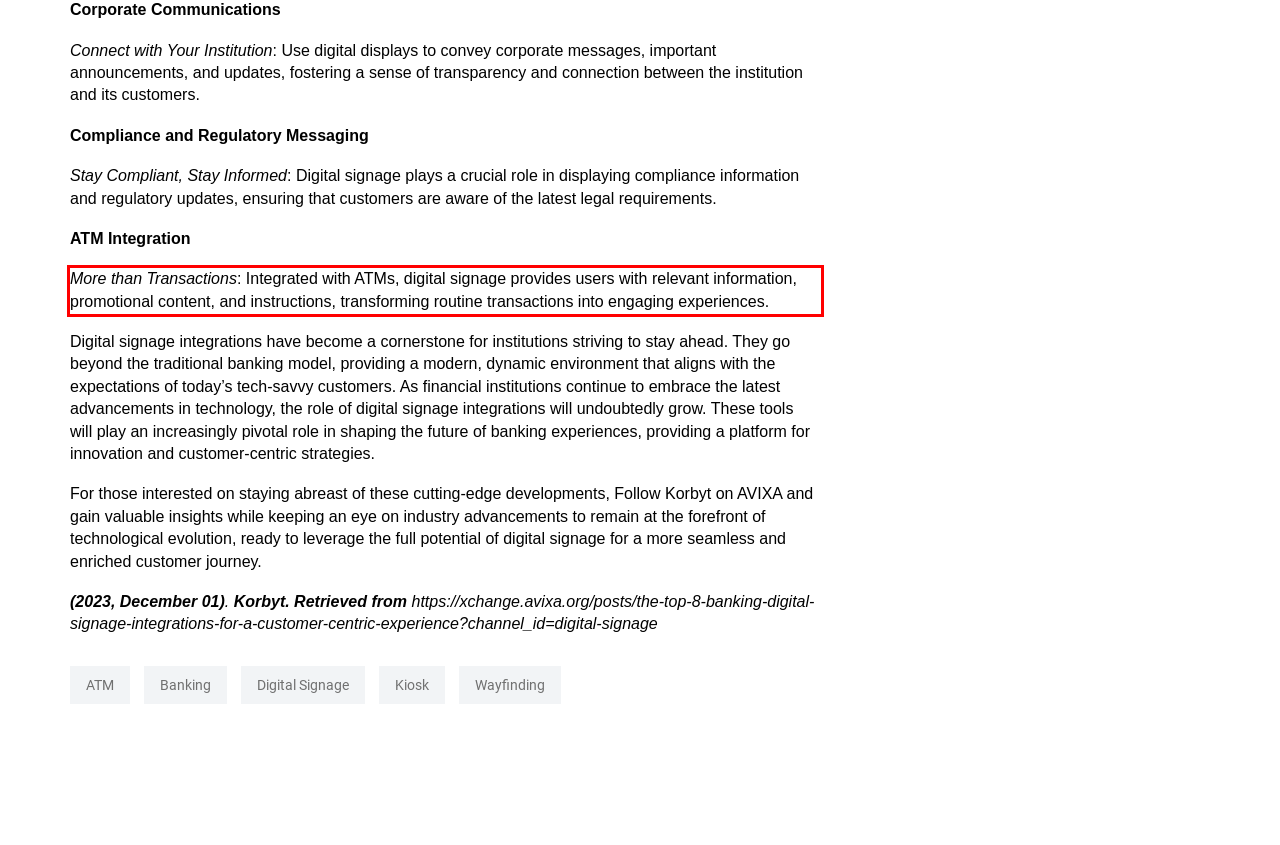Please recognize and transcribe the text located inside the red bounding box in the webpage image.

More than Transactions: Integrated with ATMs, digital signage provides users with relevant information, promotional content, and instructions, transforming routine transactions into engaging experiences.